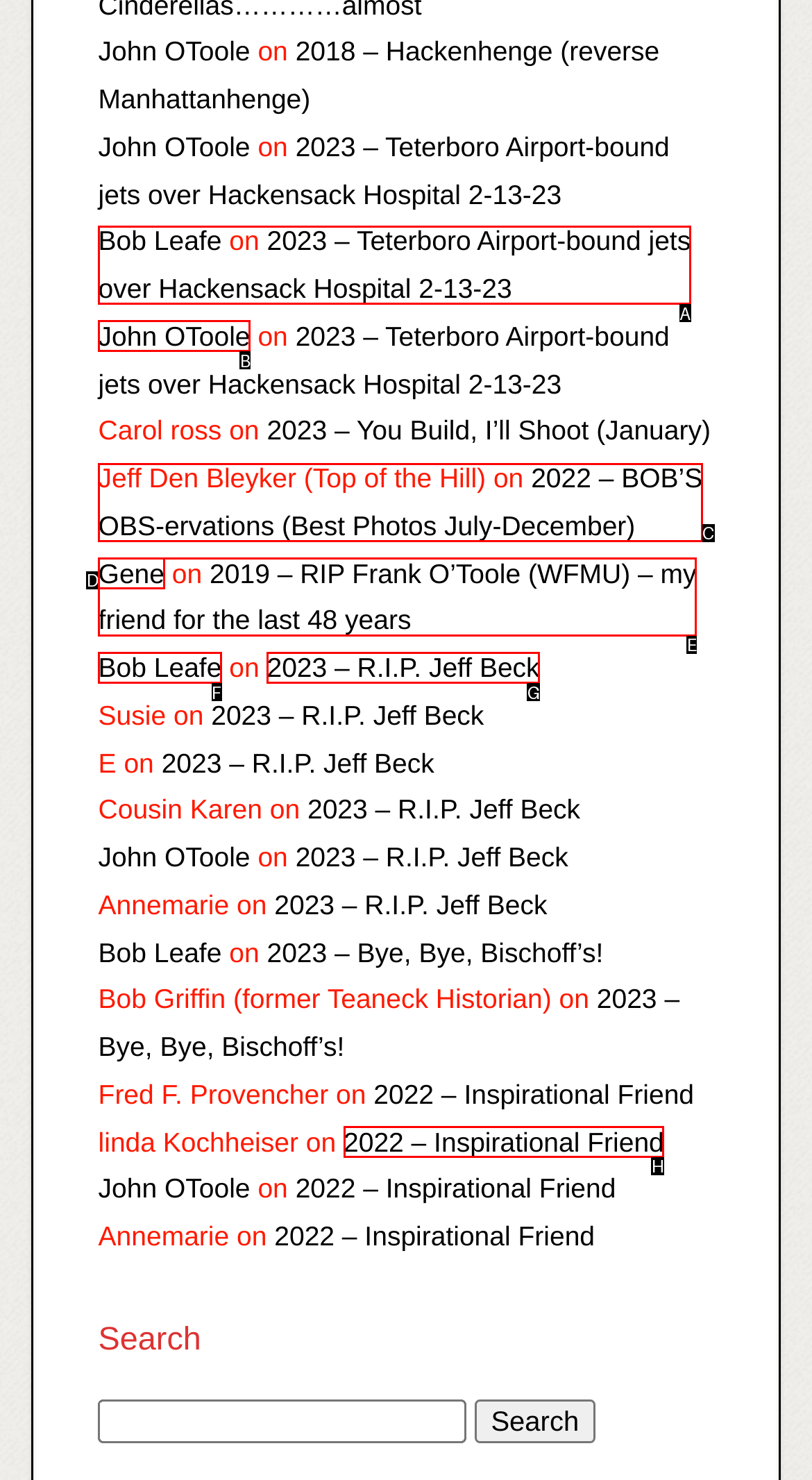Select the HTML element to finish the task: View 2022 – BOB’S OBS-ervations (Best Photos July-December) Reply with the letter of the correct option.

C